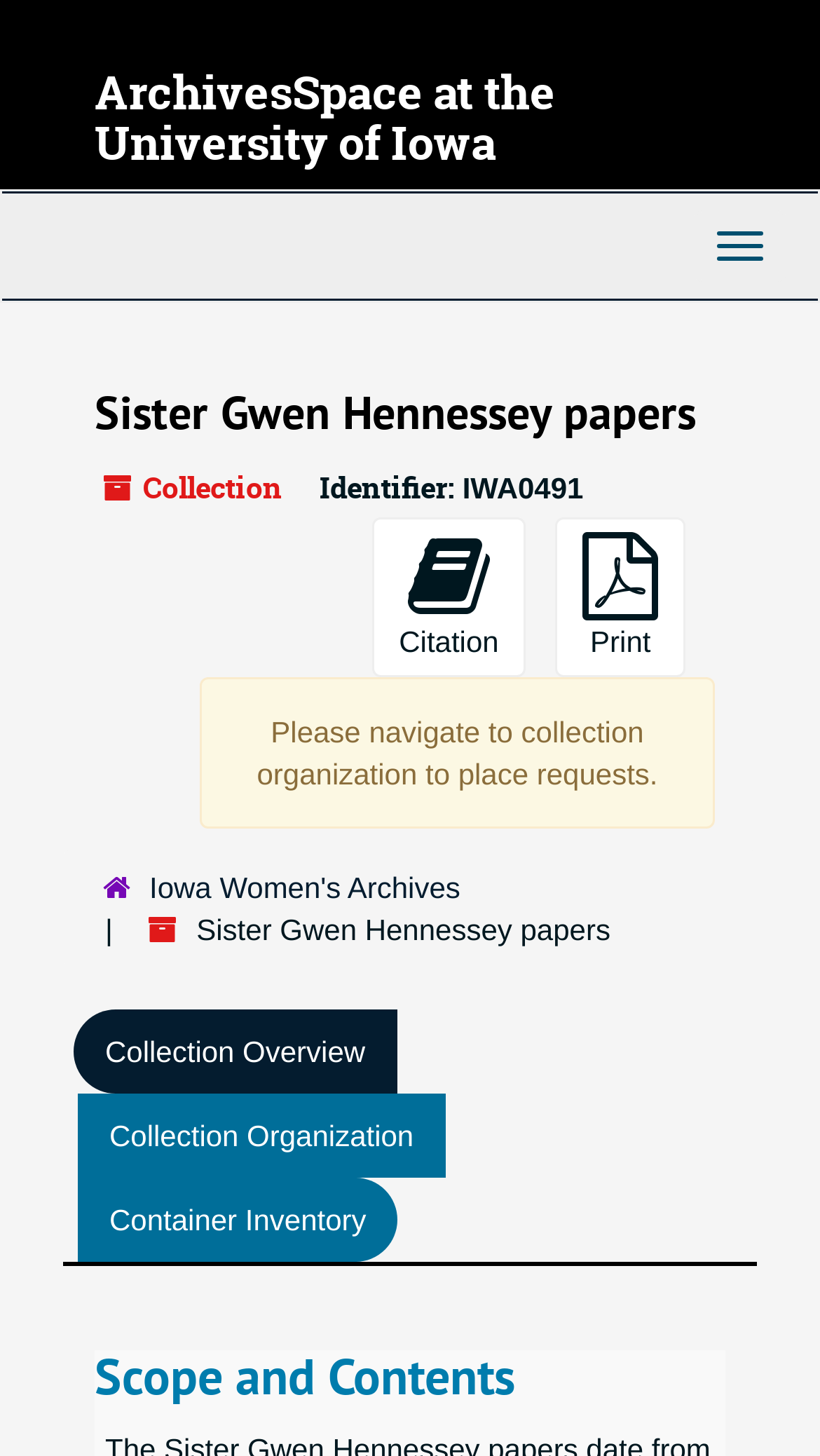Can you identify the bounding box coordinates of the clickable region needed to carry out this instruction: 'Print the page'? The coordinates should be four float numbers within the range of 0 to 1, stated as [left, top, right, bottom].

[0.677, 0.356, 0.836, 0.465]